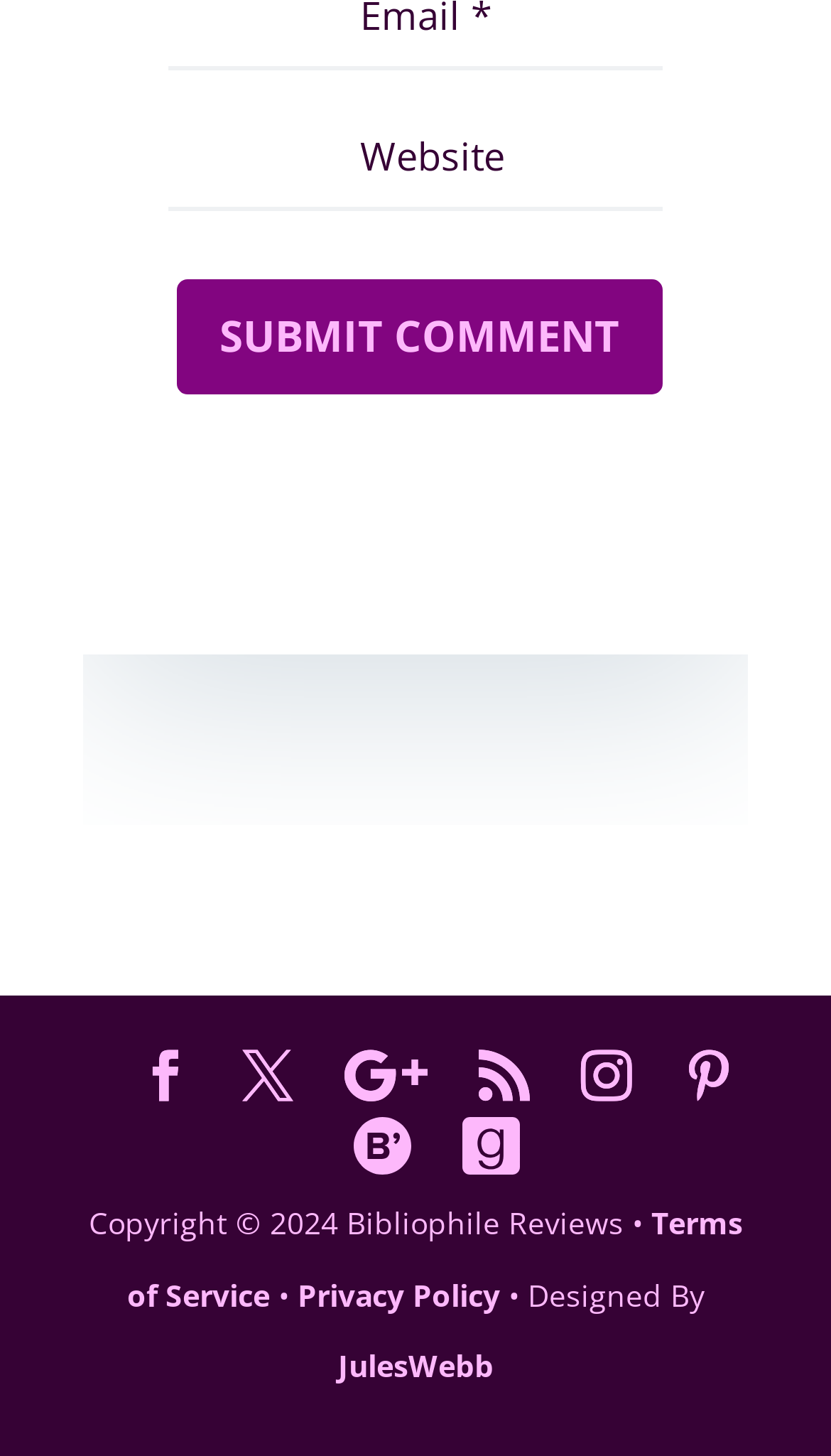Please find the bounding box coordinates of the element that must be clicked to perform the given instruction: "View terms of service". The coordinates should be four float numbers from 0 to 1, i.e., [left, top, right, bottom].

[0.153, 0.826, 0.894, 0.903]